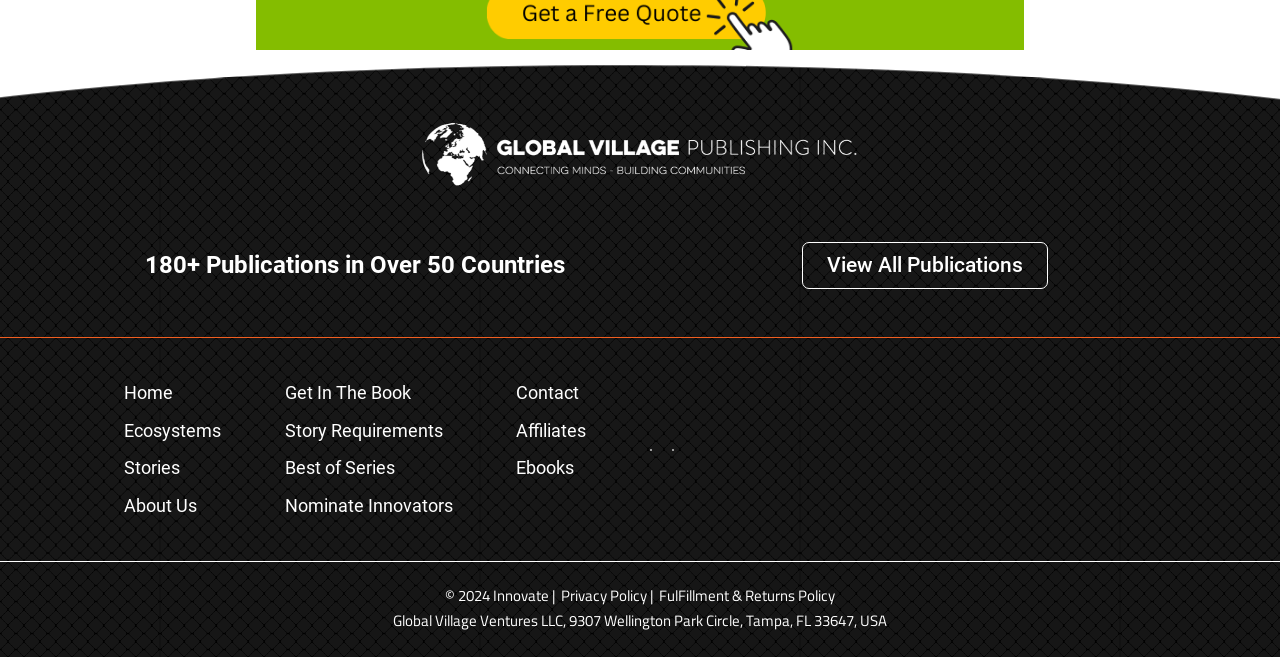Answer the question using only one word or a concise phrase: What is the purpose of the 'Get In The Book' link?

To submit a publication